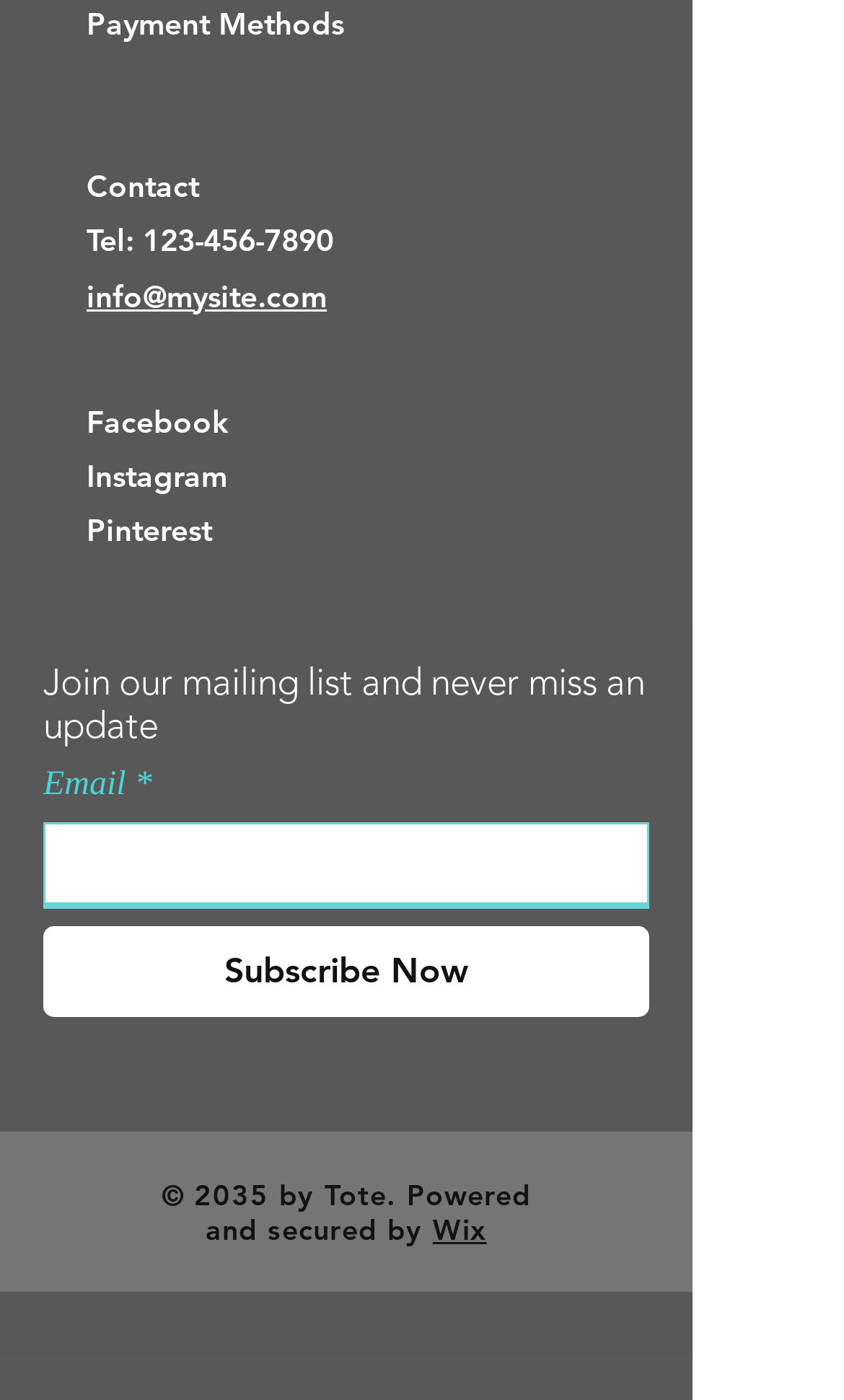Specify the bounding box coordinates of the region I need to click to perform the following instruction: "Visit the Facebook page". The coordinates must be four float numbers in the range of 0 to 1, i.e., [left, top, right, bottom].

[0.103, 0.287, 0.272, 0.315]